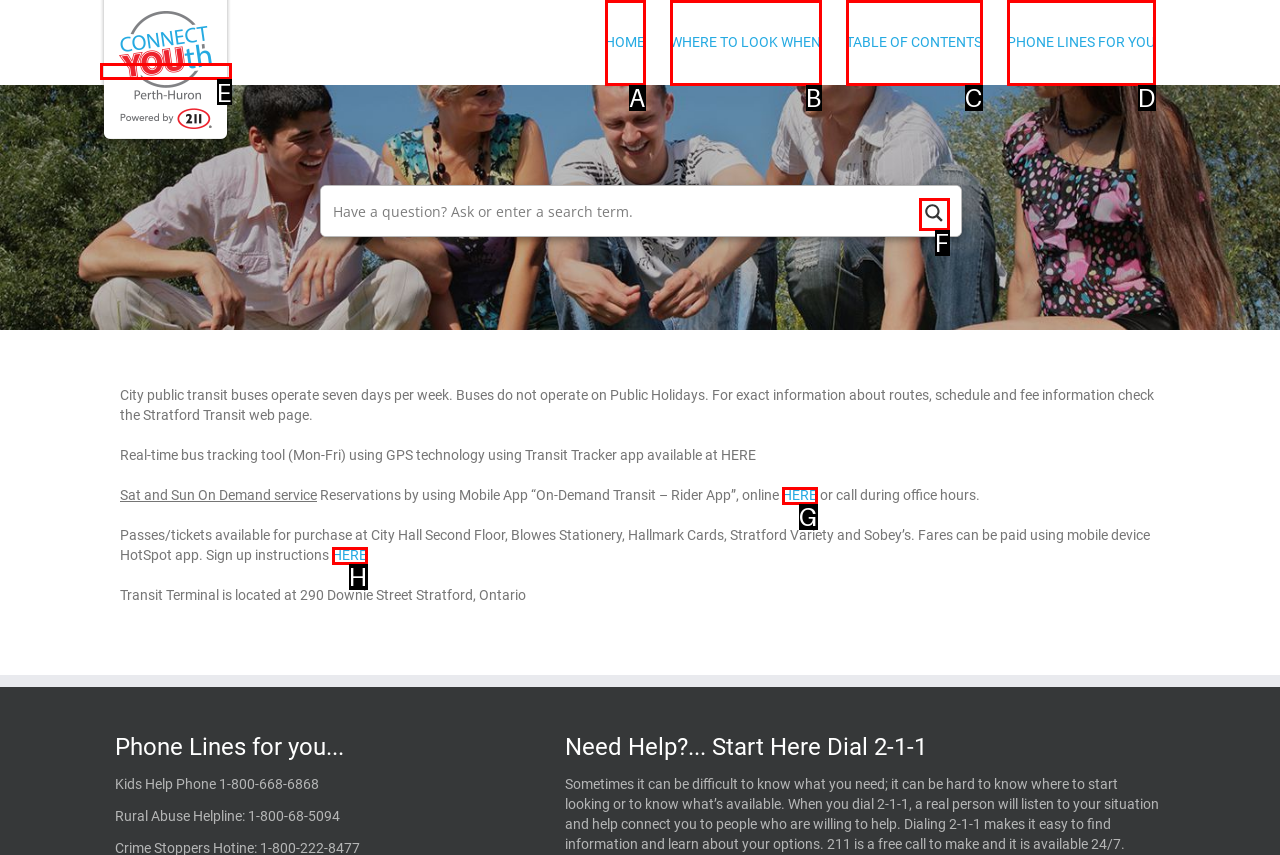Please identify the UI element that matches the description: Phone Lines for you
Respond with the letter of the correct option.

D